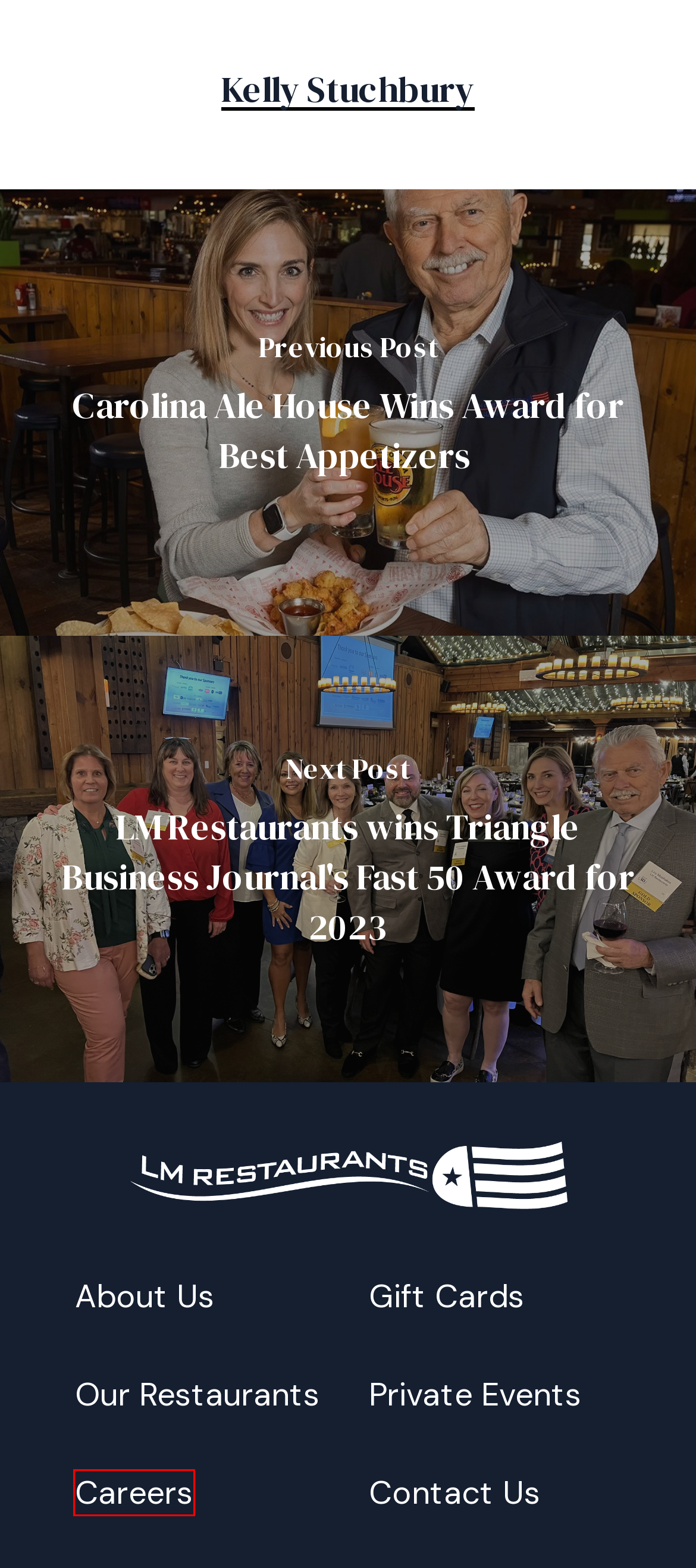You have received a screenshot of a webpage with a red bounding box indicating a UI element. Please determine the most fitting webpage description that matches the new webpage after clicking on the indicated element. The choices are:
A. LM Restaurants wins Triangle Business Journal's Fast 50 Award for 2023 - LM Restaurants
B. LM Restaurants Careers - LM Restaurants
C. Private Events | LM Restaurants
D. LM News Archives - LM Restaurants
E. Contact Us | LM Restaurants
F. Gift Cards | LM Restaurants
G. National Restaurant Association names new officers, board members
H. Our Signature Restaurants | LM Restaurants

B